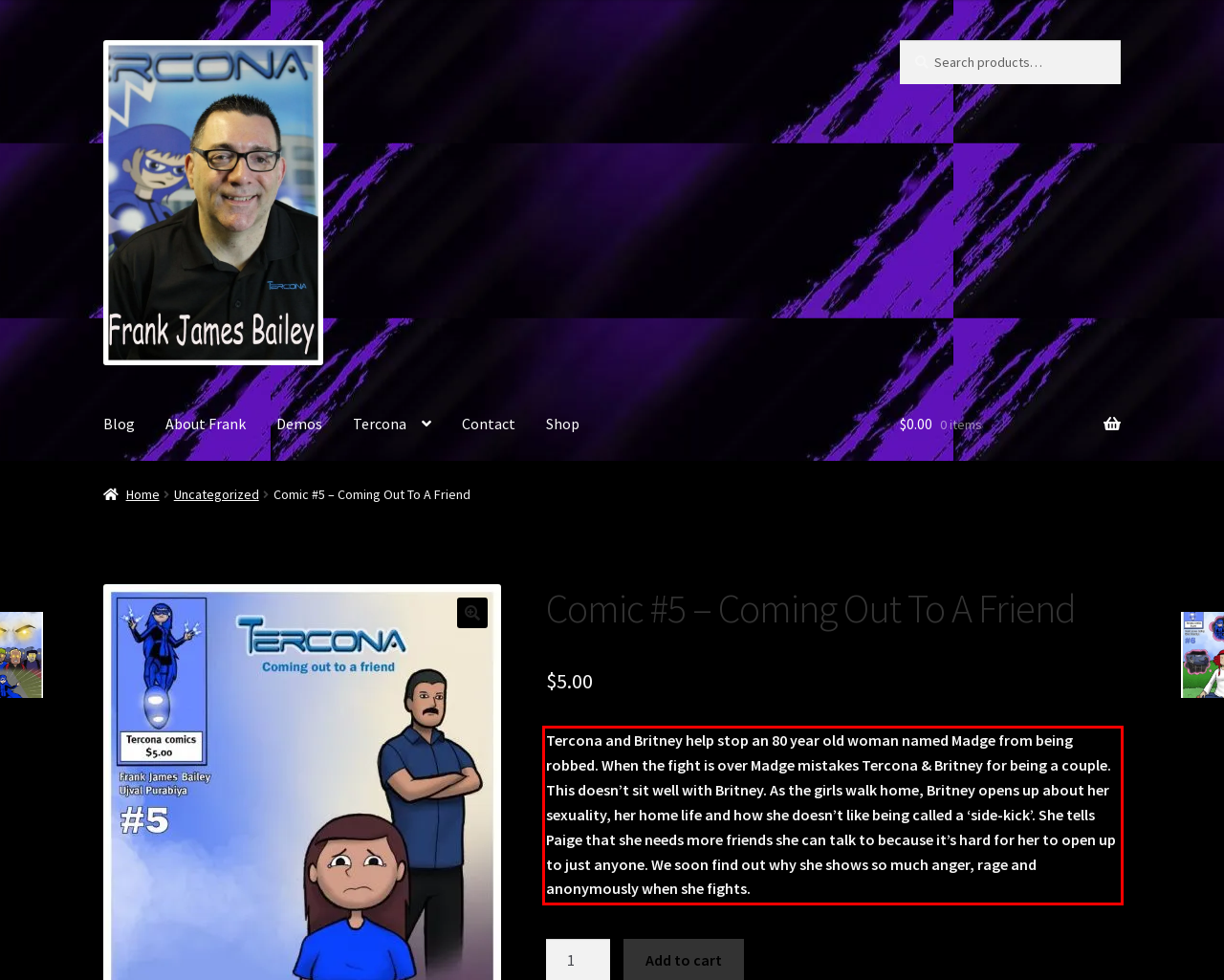View the screenshot of the webpage and identify the UI element surrounded by a red bounding box. Extract the text contained within this red bounding box.

Tercona and Britney help stop an 80 year old woman named Madge from being robbed. When the fight is over Madge mistakes Tercona & Britney for being a couple. This doesn’t sit well with Britney. As the girls walk home, Britney opens up about her sexuality, her home life and how she doesn’t like being called a ‘side-kick’. She tells Paige that she needs more friends she can talk to because it’s hard for her to open up to just anyone. We soon find out why she shows so much anger, rage and anonymously when she fights.